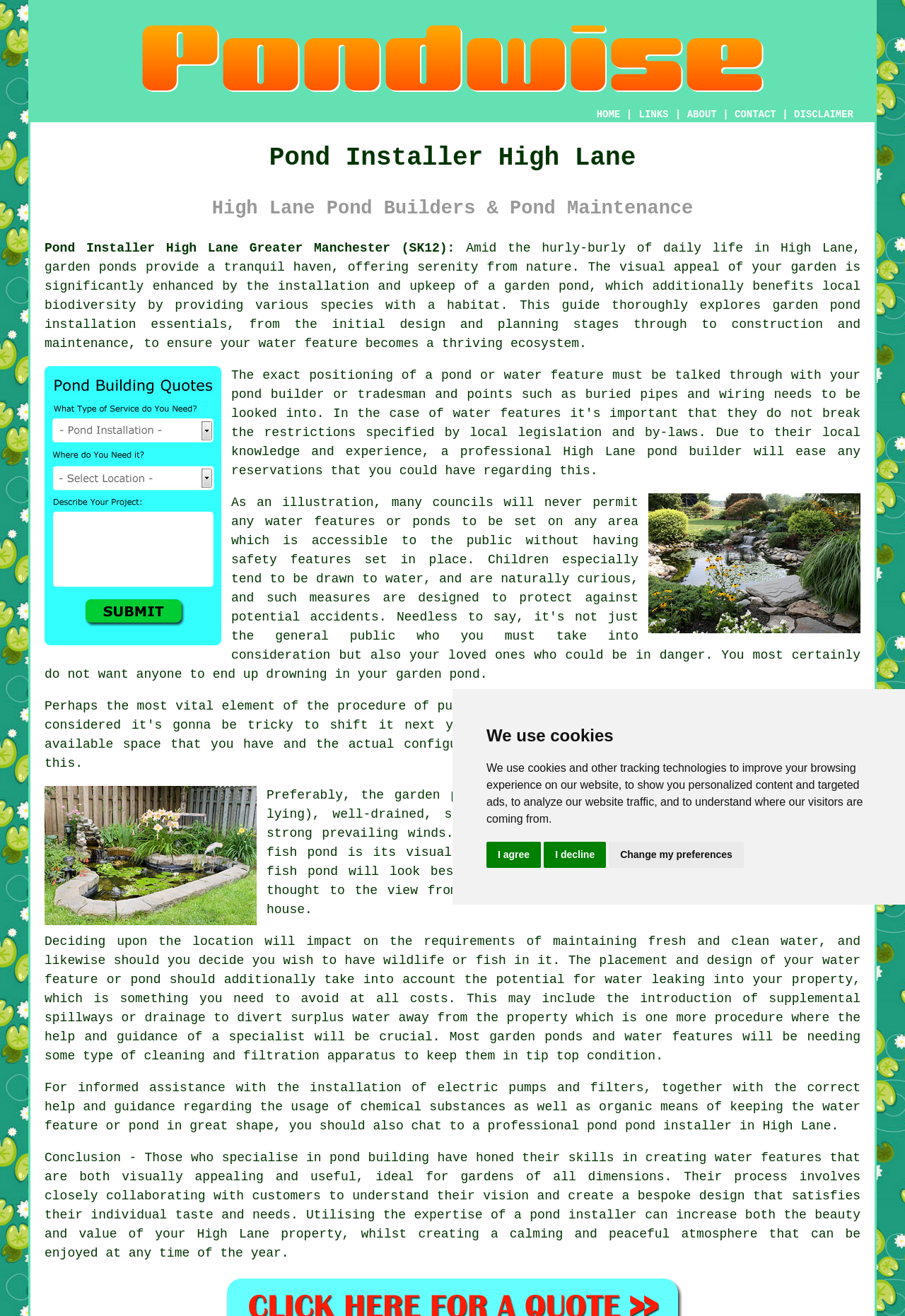What is the importance of cleaning and filtration apparatus?
Look at the image and respond to the question as thoroughly as possible.

According to the webpage, most garden ponds and water features will need some type of cleaning and filtration apparatus to keep them in top condition. This is crucial to maintain fresh and clean water, and a professional pond installer can provide informed assistance with the installation of electric pumps and filters.